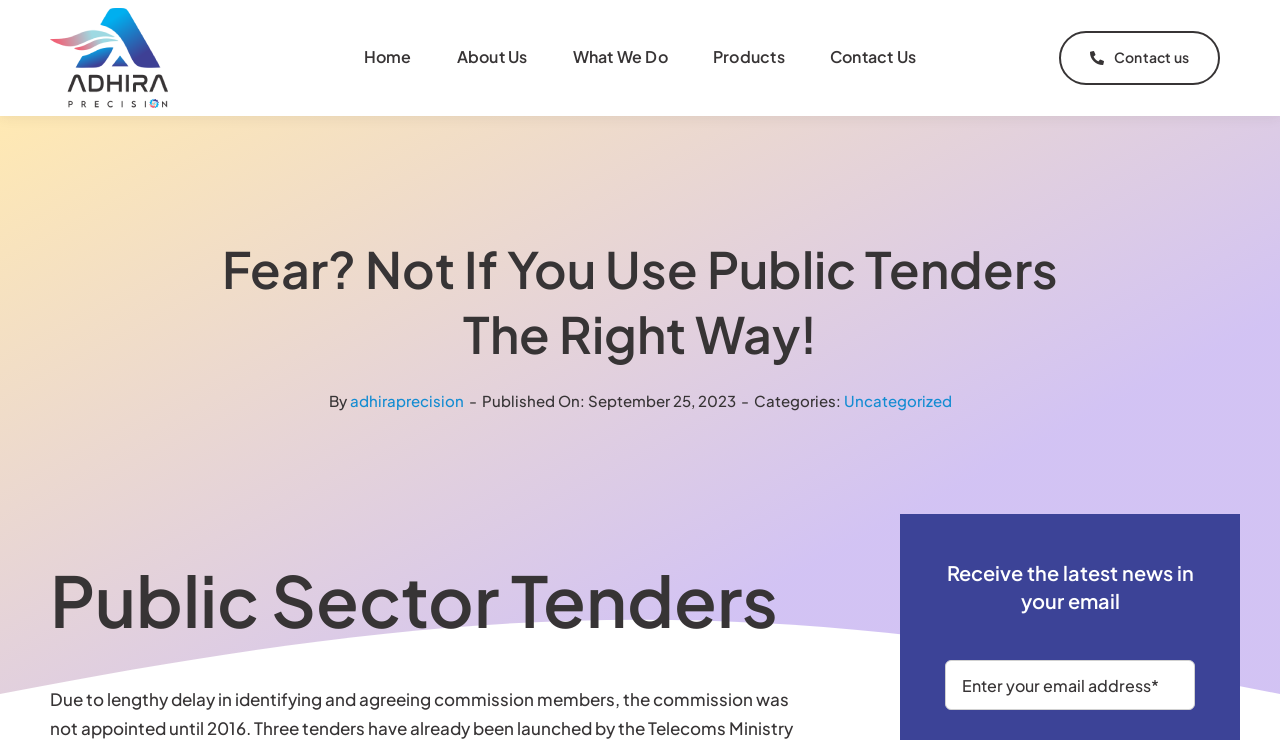Determine the bounding box coordinates of the clickable element necessary to fulfill the instruction: "Enter email address in the subscription box". Provide the coordinates as four float numbers within the 0 to 1 range, i.e., [left, top, right, bottom].

[0.738, 0.892, 0.934, 0.959]